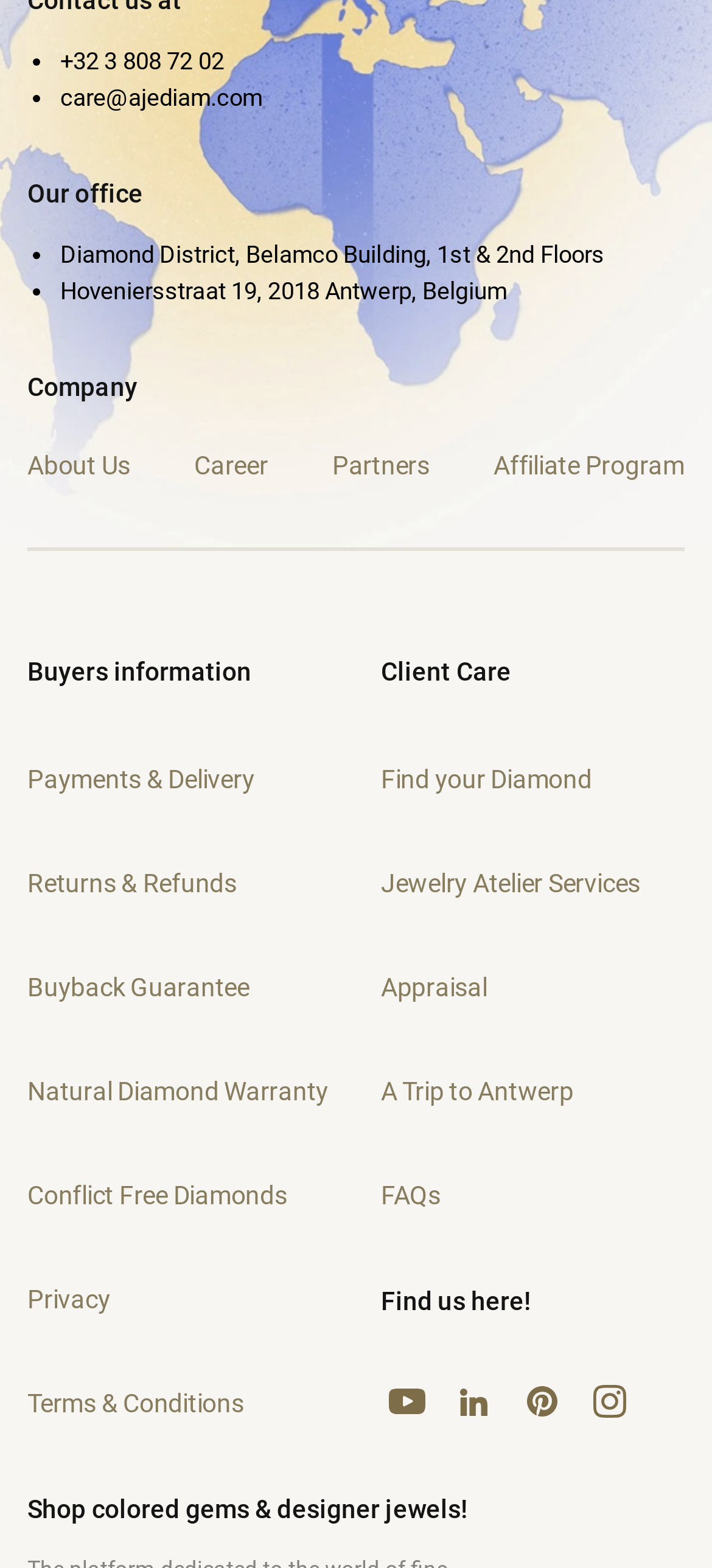Pinpoint the bounding box coordinates of the clickable element to carry out the following instruction: "Call (306) 546-1385."

None